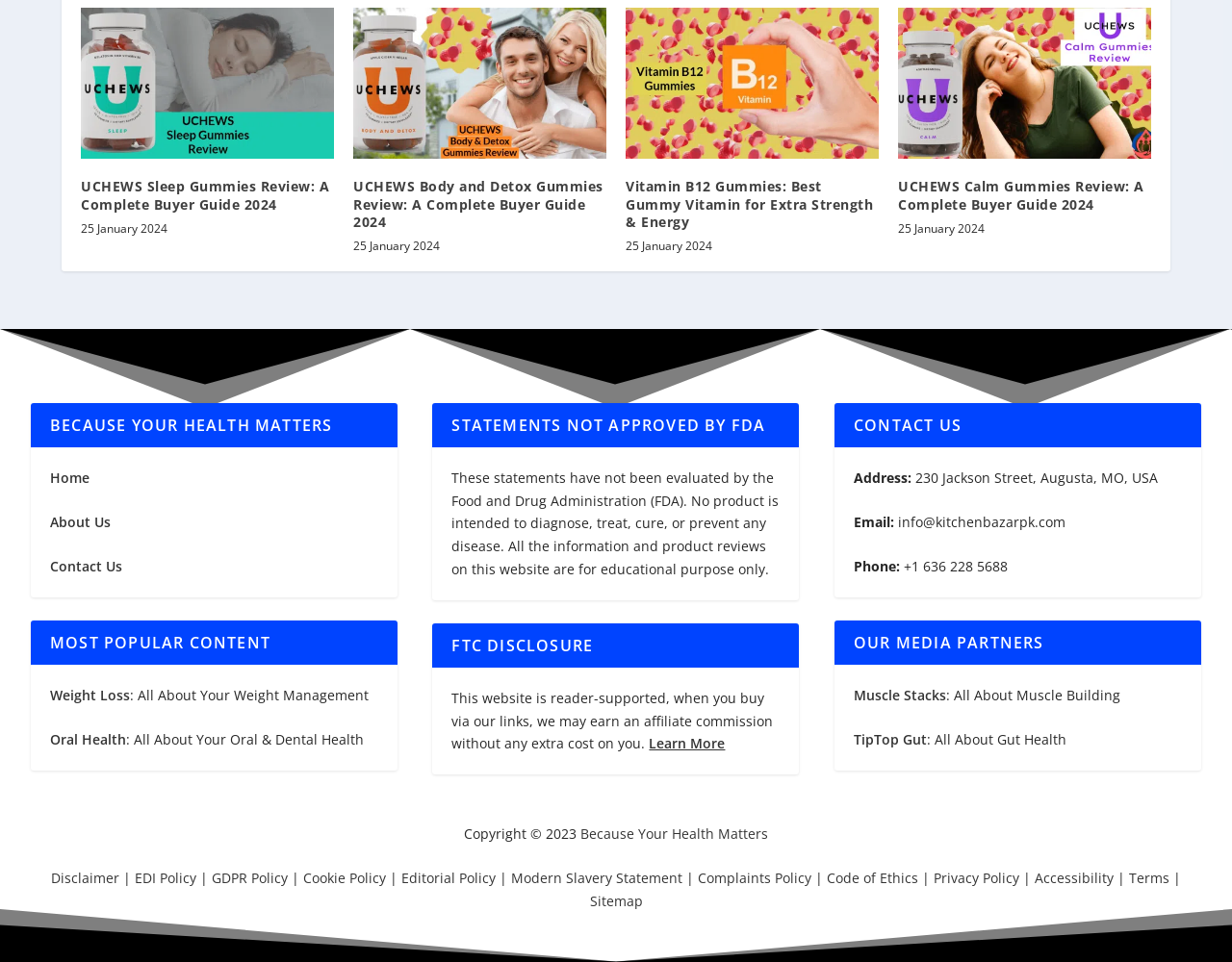Locate the bounding box of the user interface element based on this description: "Disclaimer".

[0.041, 0.903, 0.097, 0.922]